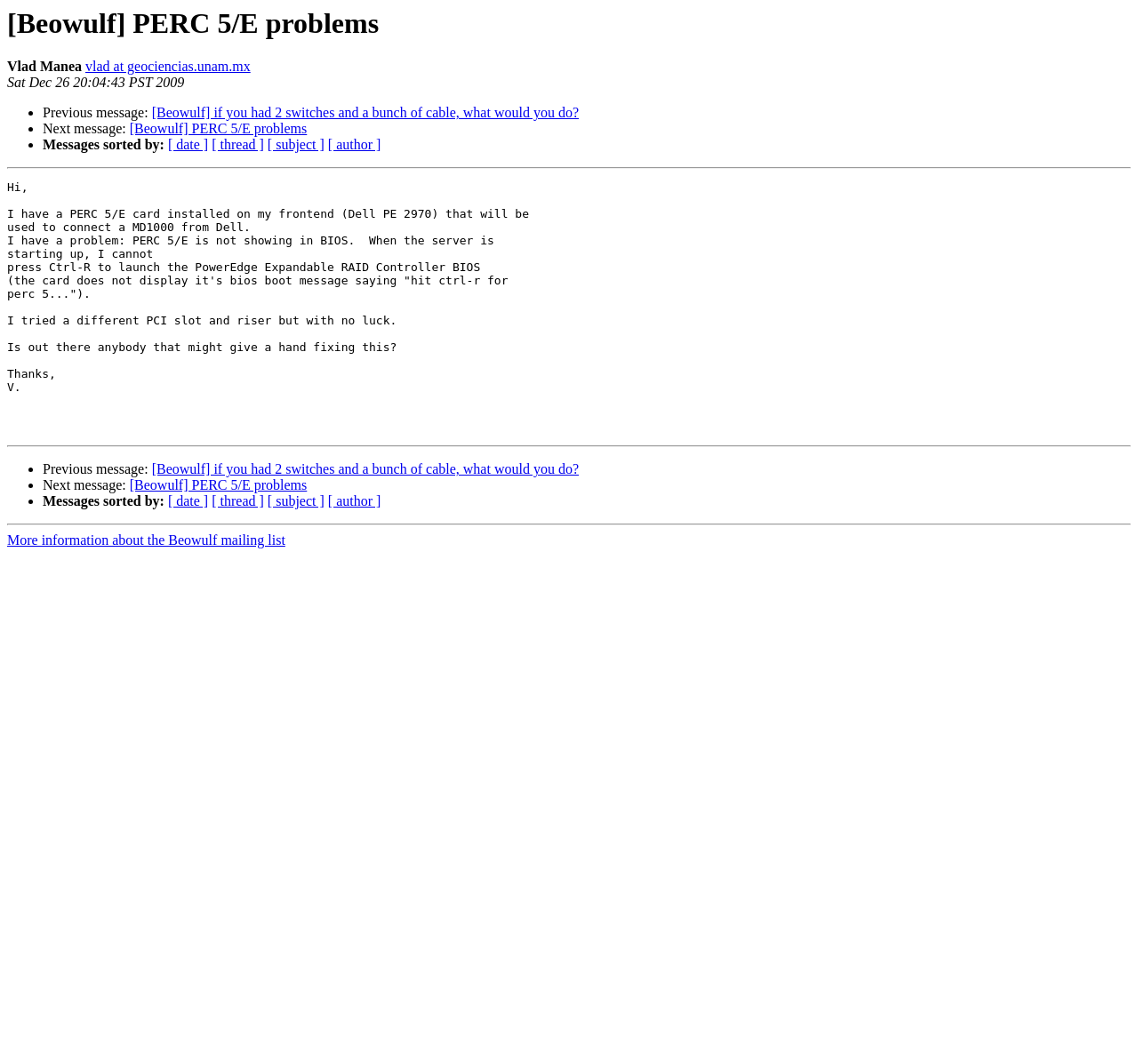Find the bounding box coordinates of the element you need to click on to perform this action: 'Get more information about the Beowulf mailing list'. The coordinates should be represented by four float values between 0 and 1, in the format [left, top, right, bottom].

[0.006, 0.501, 0.251, 0.515]